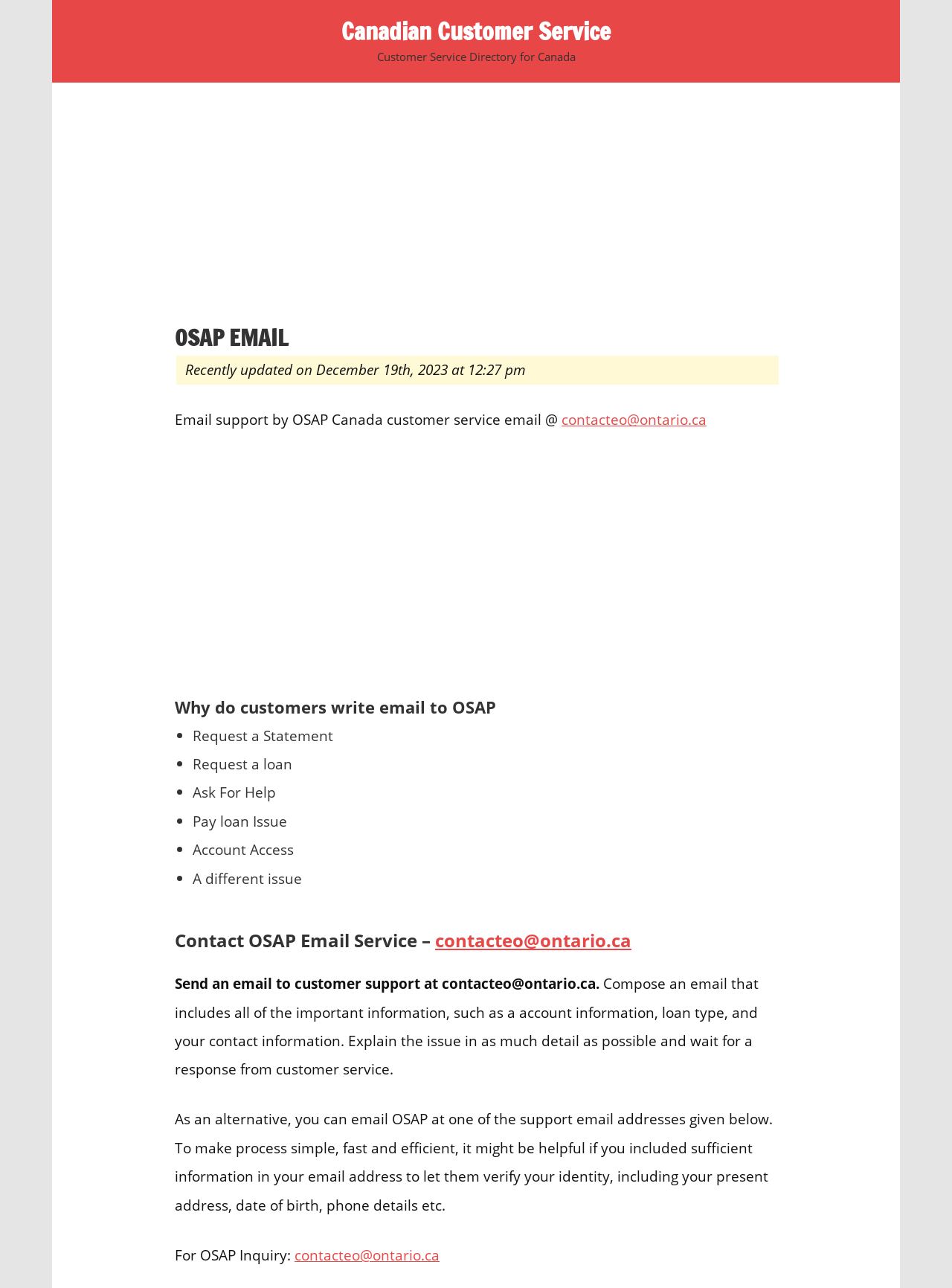Please respond to the question with a concise word or phrase:
What are the reasons customers write email to OSAP?

Request a Statement, Request a loan, etc.